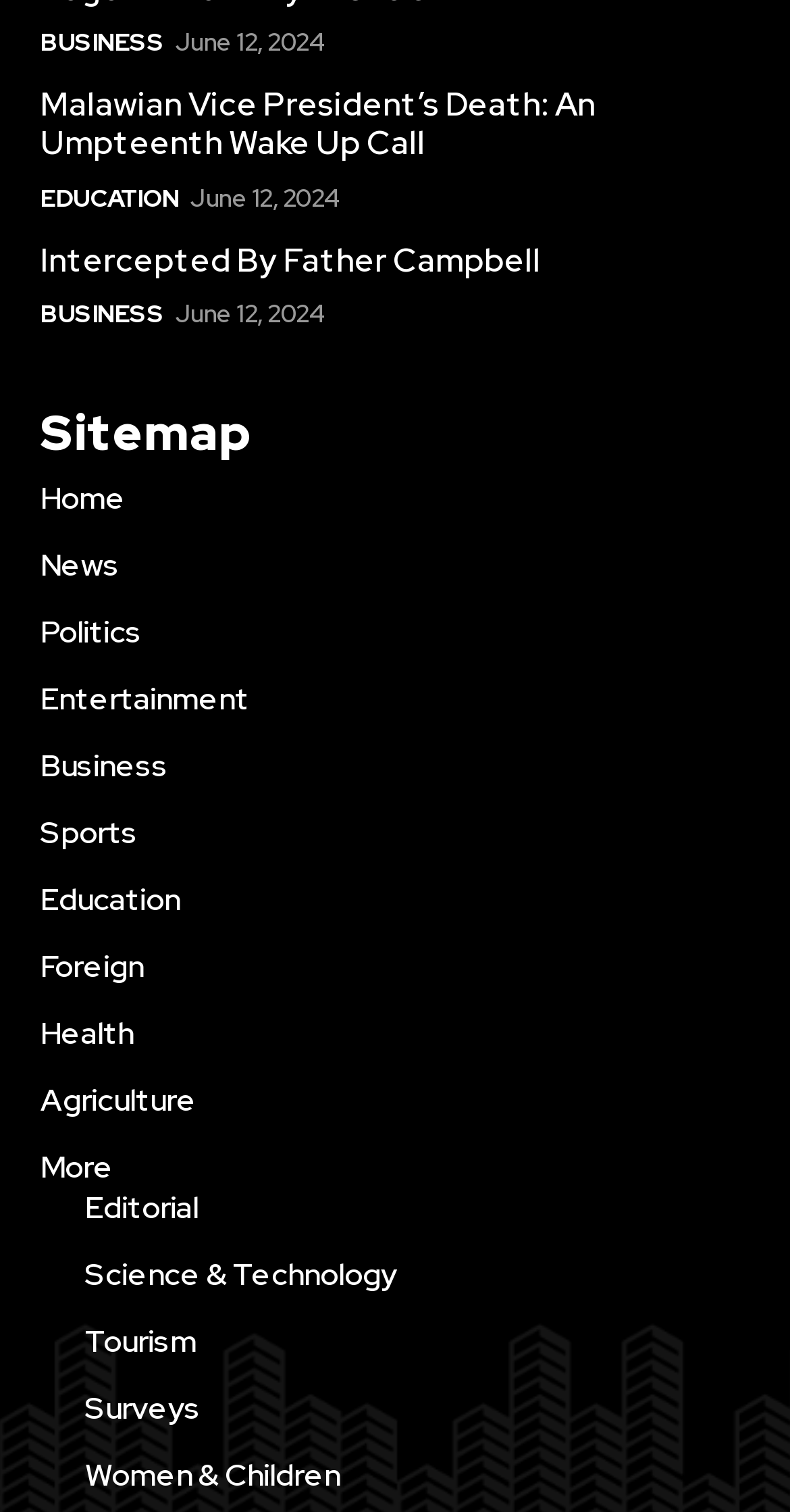Could you locate the bounding box coordinates for the section that should be clicked to accomplish this task: "Check Sitemap".

[0.051, 0.268, 0.317, 0.306]